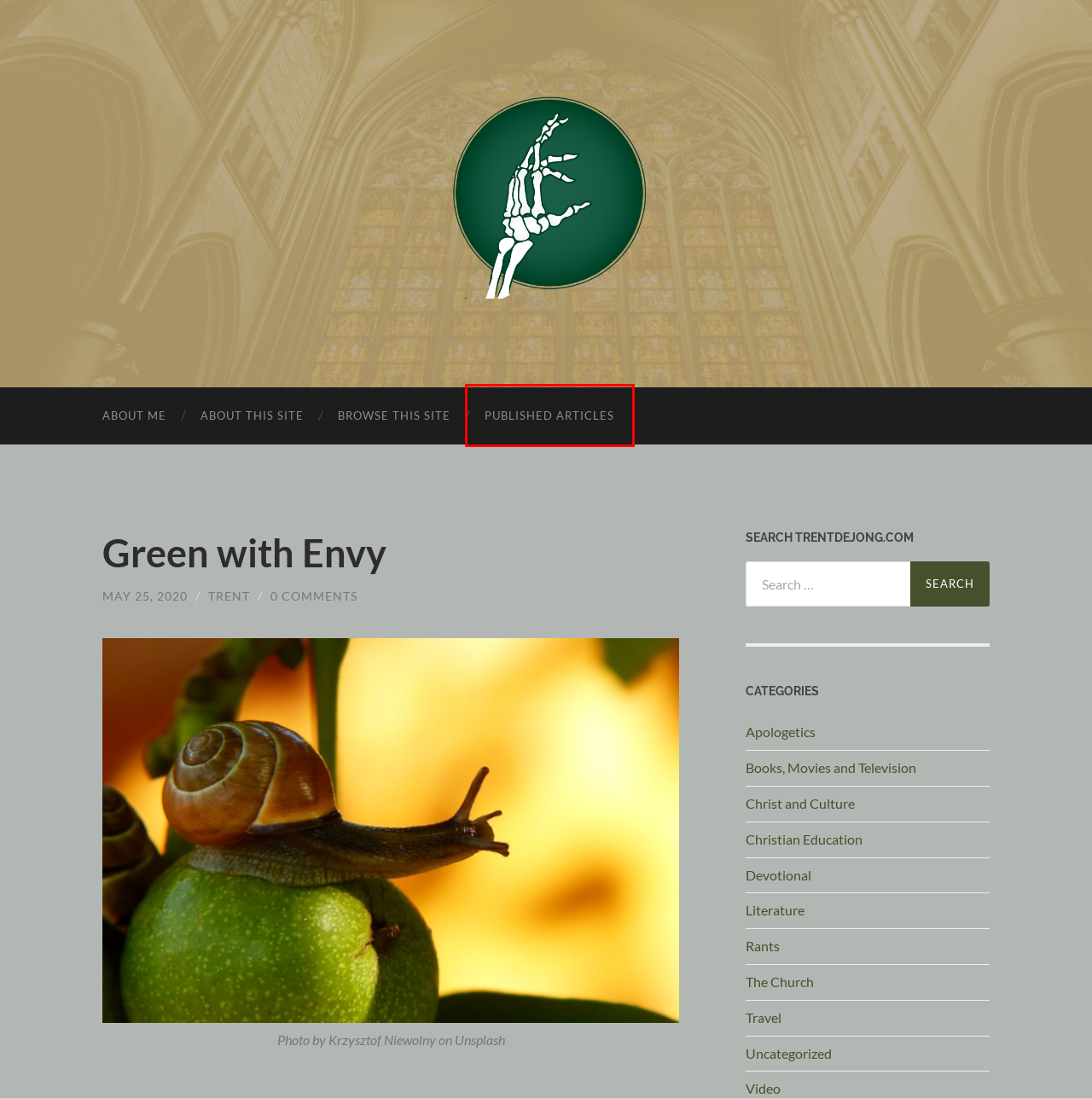You’re provided with a screenshot of a webpage that has a red bounding box around an element. Choose the best matching webpage description for the new page after clicking the element in the red box. The options are:
A. Published Articles
B. Apologetics
C. Rants
D. About this site
E. The Church
F. Trent
G. Uncategorized
H. Christian Education

A